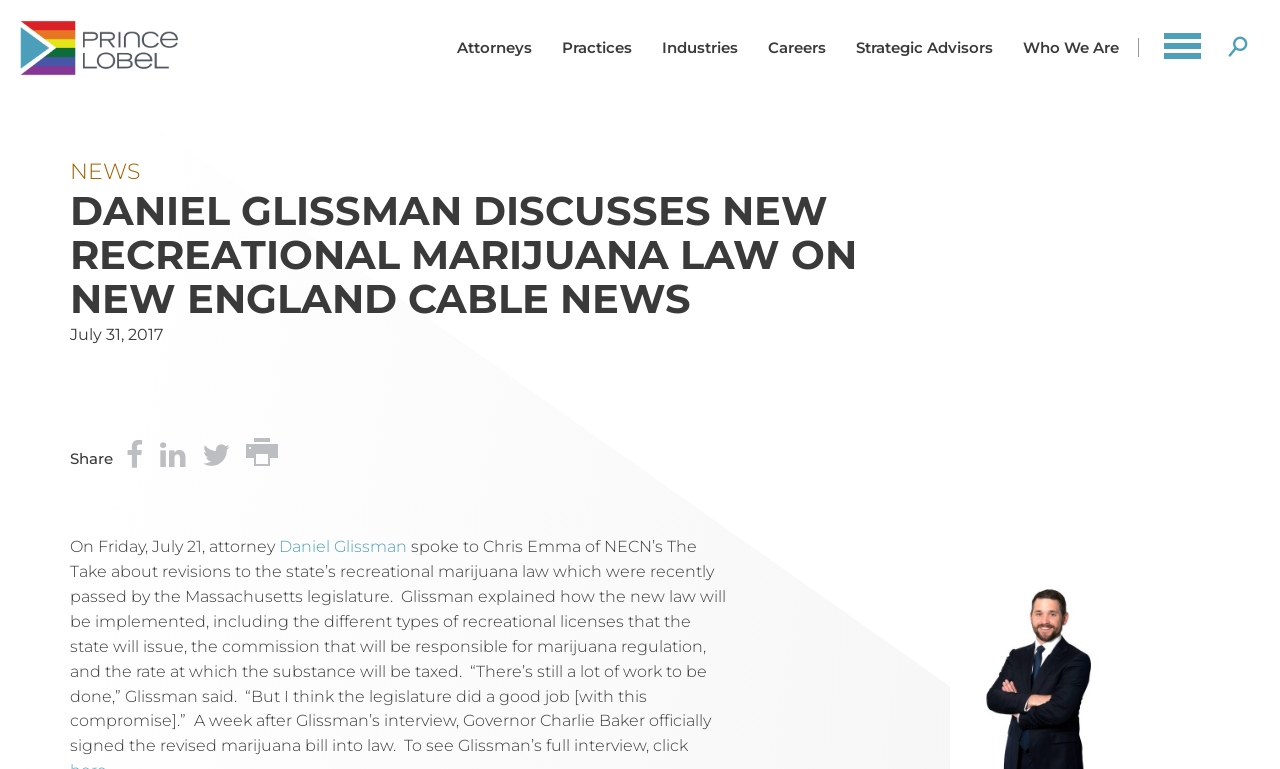Find the bounding box coordinates for the area that must be clicked to perform this action: "Click the Tempo Stand logo".

None